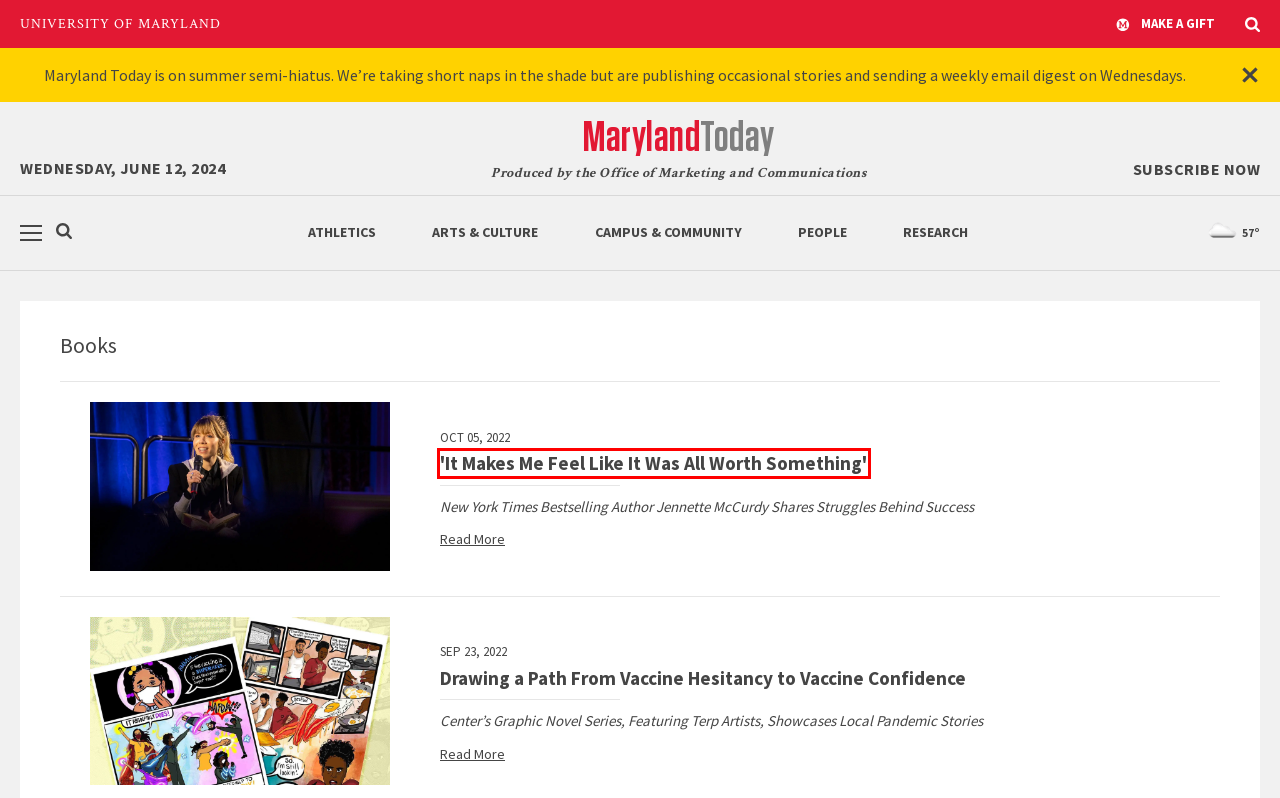Consider the screenshot of a webpage with a red bounding box around an element. Select the webpage description that best corresponds to the new page after clicking the element inside the red bounding box. Here are the candidates:
A. Web Accessibility | The University of Maryland
B. Maryland Today | Researcher’s New Book Puts Physics’ Past and Future…
C. Maryland Today | (Almost) Turning the Page on Summer
D. Maryland Today | 'It Makes Me Feel Like It Was All Worth Something'
E. The University of Maryland | A Preeminent Public Research University
F. Maryland Today | Drawing a Path From Vaccine Hesitancy to Vaccine…
G. University of Maryland Calendar | Home
H. Maryland Today | Women’s Work

D